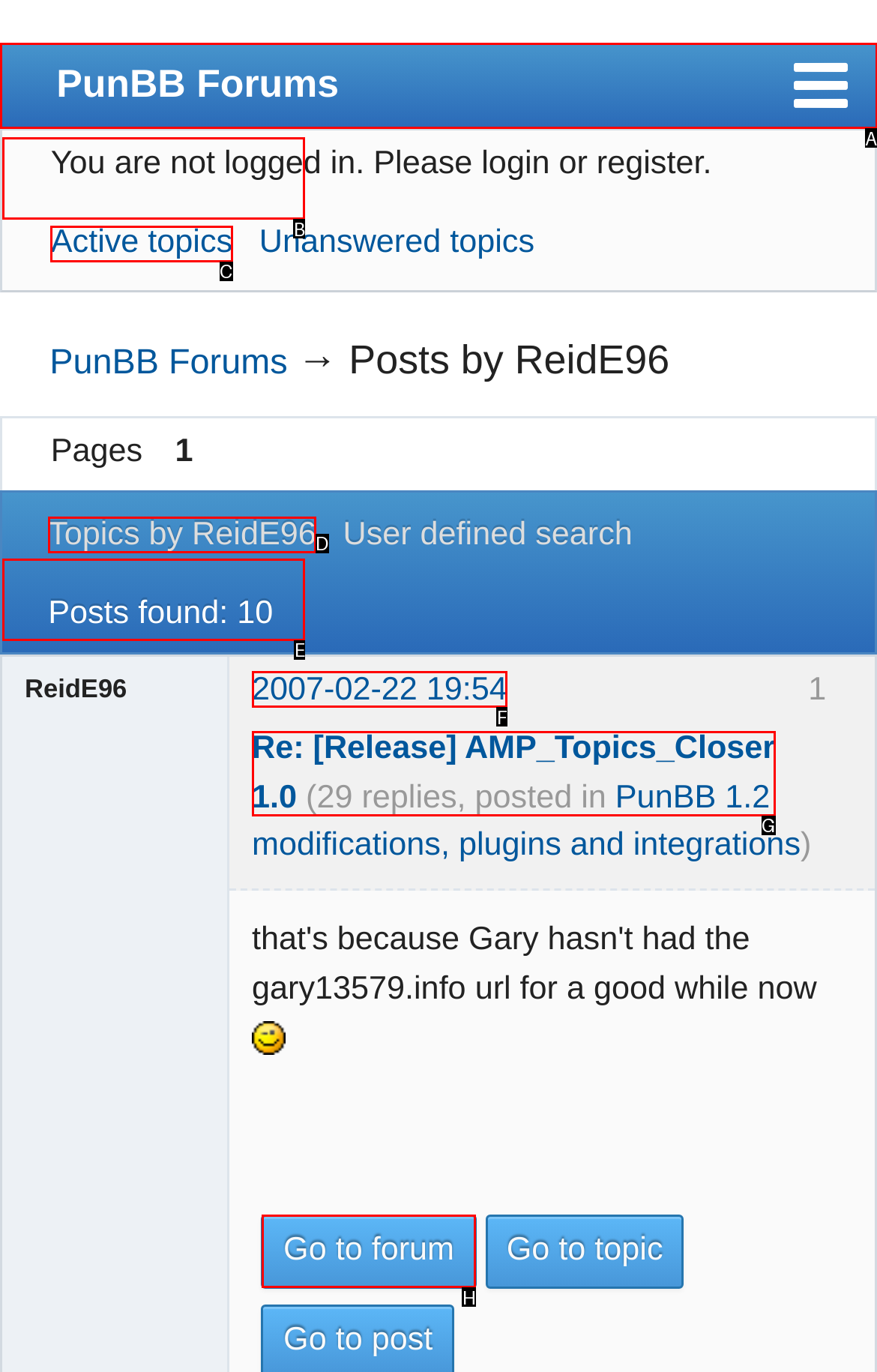Tell me which letter corresponds to the UI element that should be clicked to fulfill this instruction: View posts by ReidE96
Answer using the letter of the chosen option directly.

D